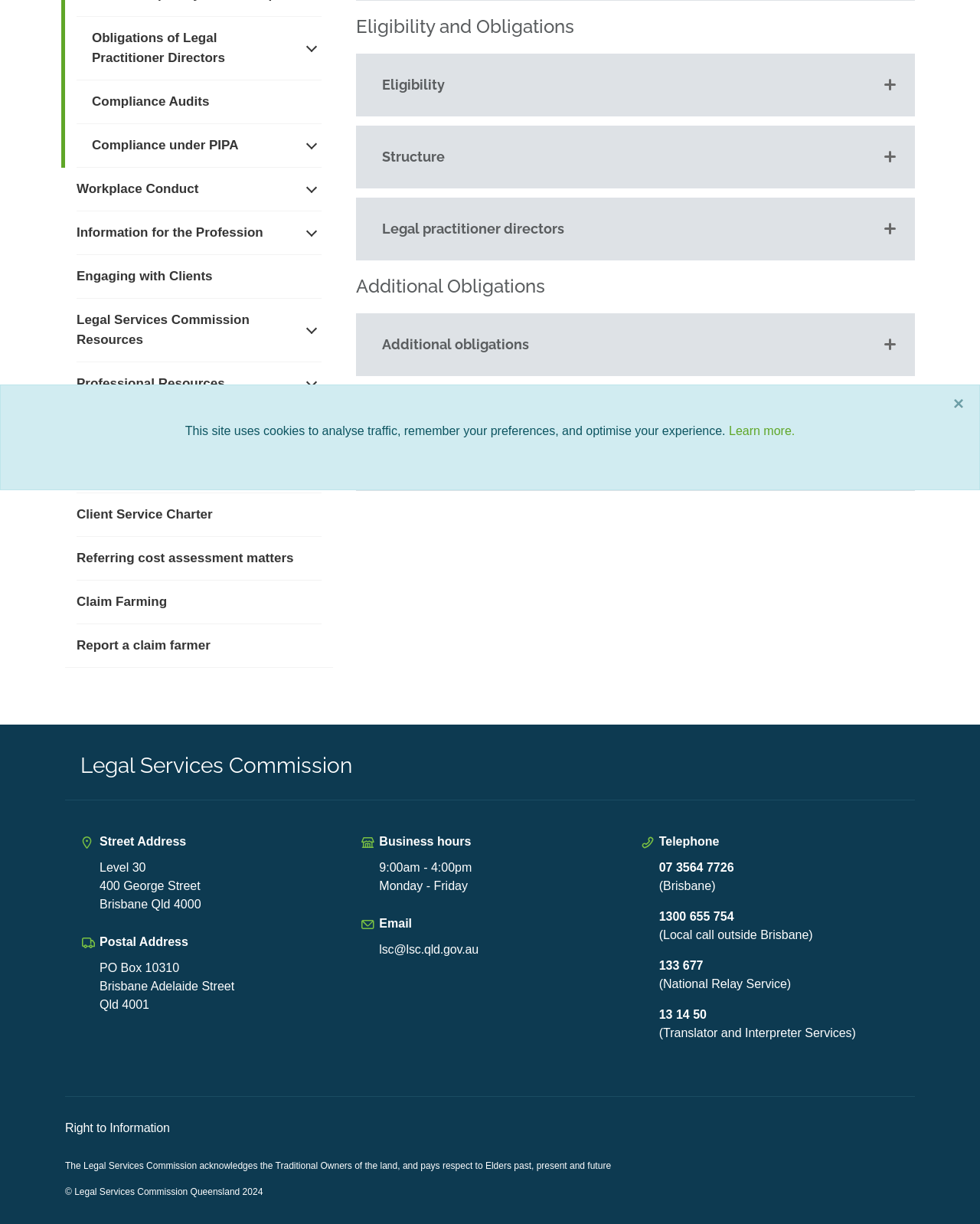Return the bounding box coordinates of the UI element that corresponds to this description: "Home". The coordinates must be given as four float numbers in the range of 0 and 1, [left, top, right, bottom].

None